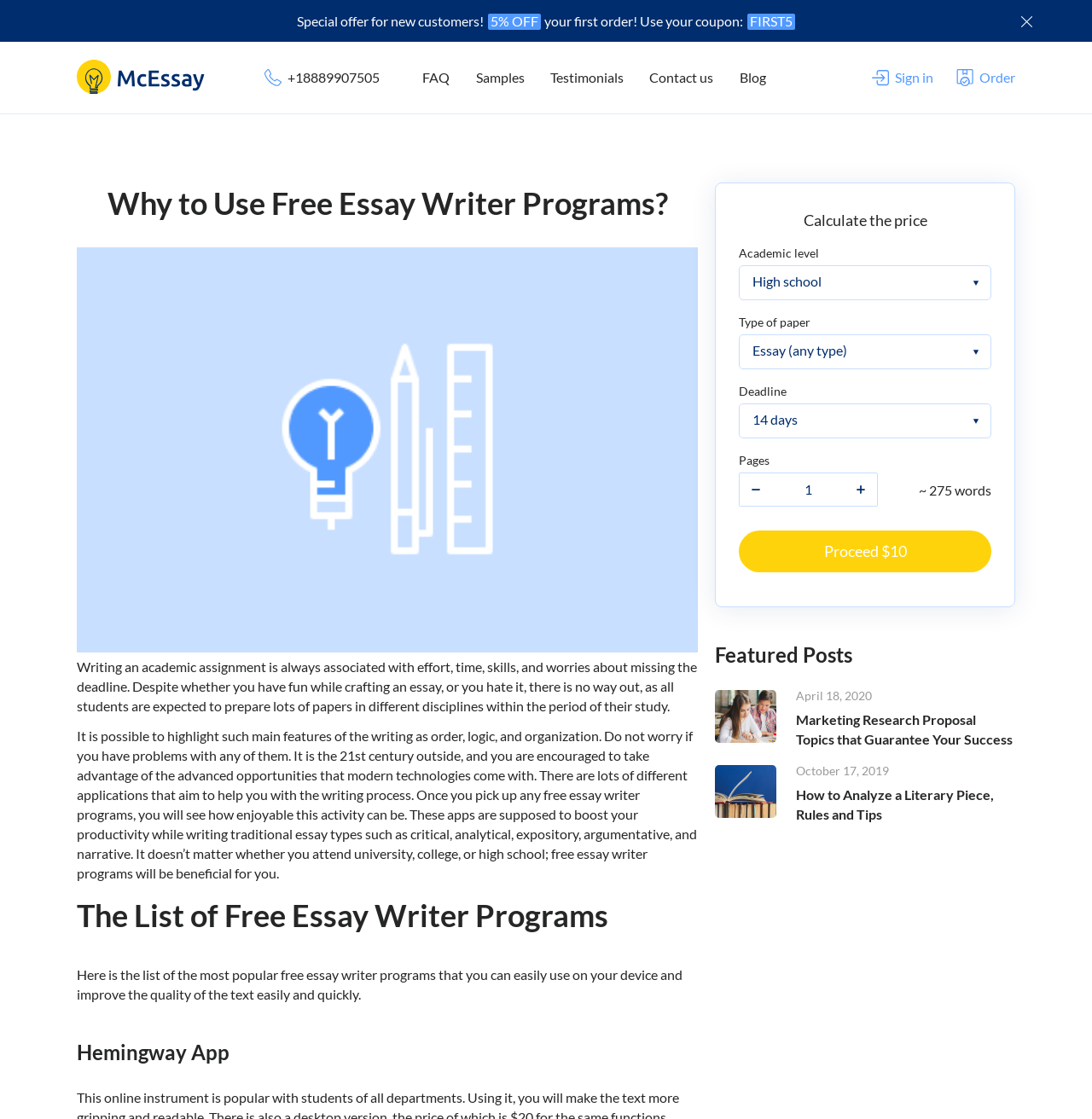Give a one-word or one-phrase response to the question:
What is the purpose of free essay writer programs?

To boost productivity